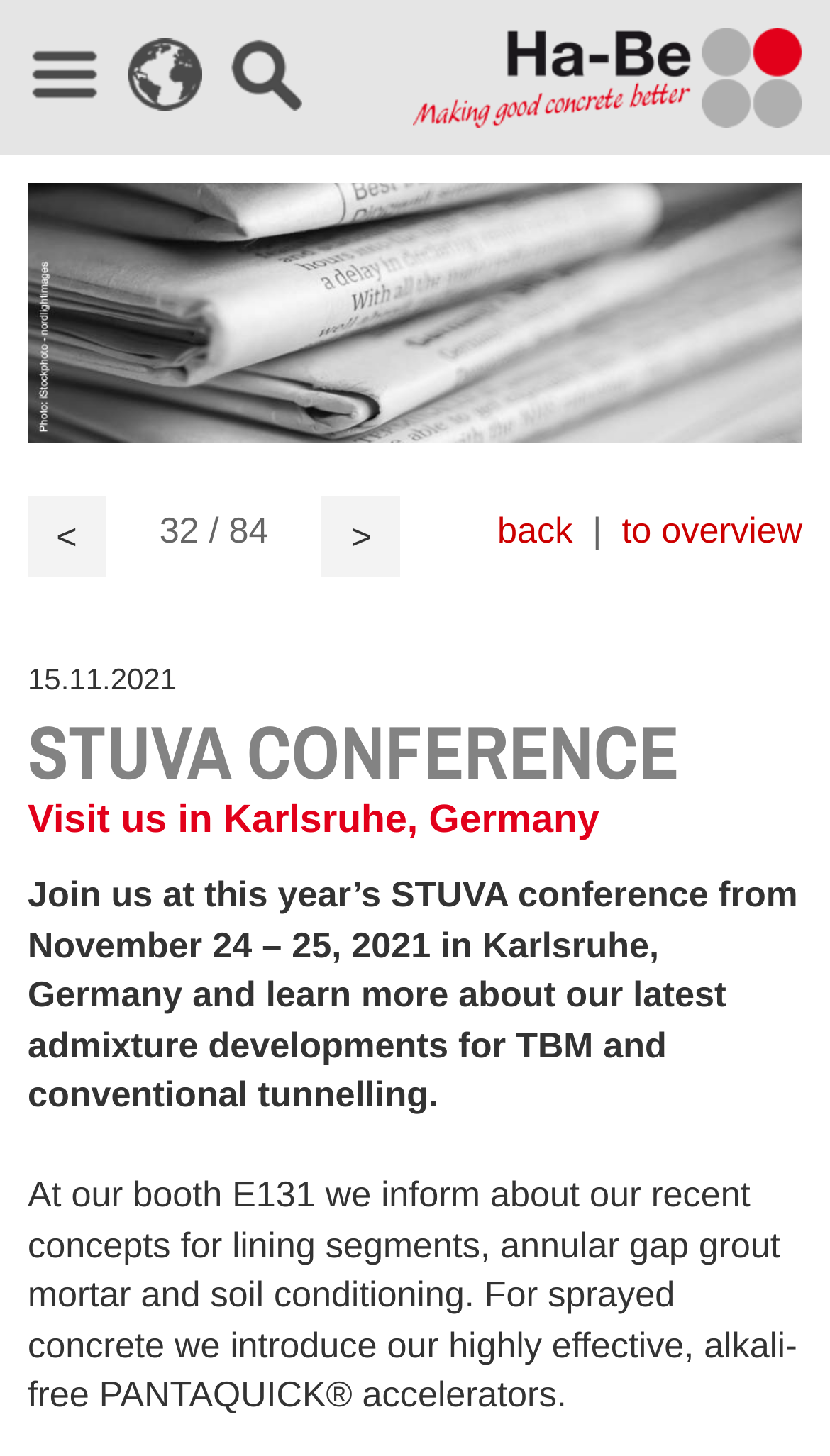What is the name of the accelerator introduced in the conference?
Craft a detailed and extensive response to the question.

I found the answer by looking at the text in the webpage, specifically the sentence 'For sprayed concrete we introduce our highly effective, alkali-free PANTAQUICK accelerators.'. This sentence clearly states the name of the accelerator.